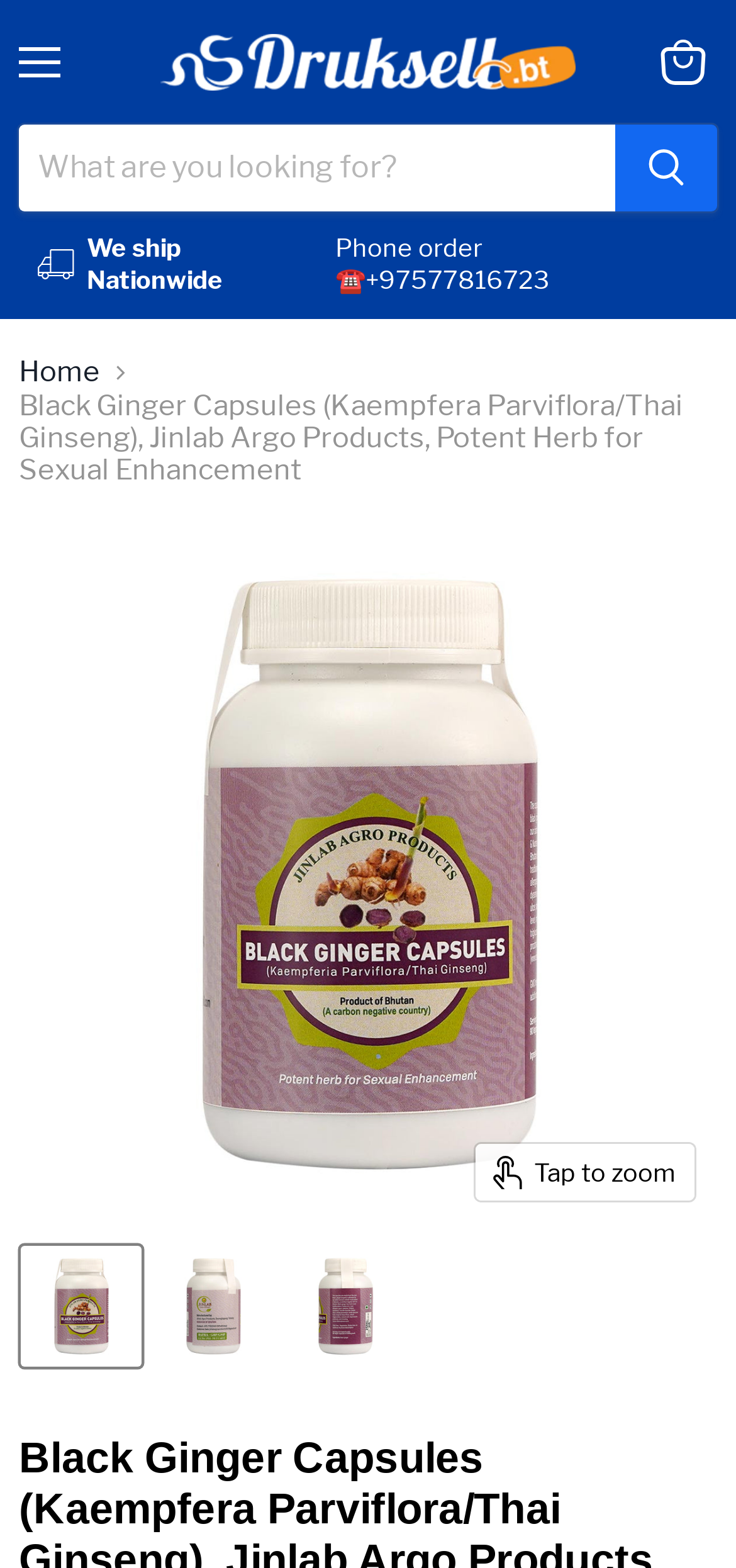Please locate and generate the primary heading on this webpage.

Black Ginger Capsules (Kaempfera Parviflora/Thai Ginseng), Jinlab Argo Products, Potent Herb for Sexual Enhancement